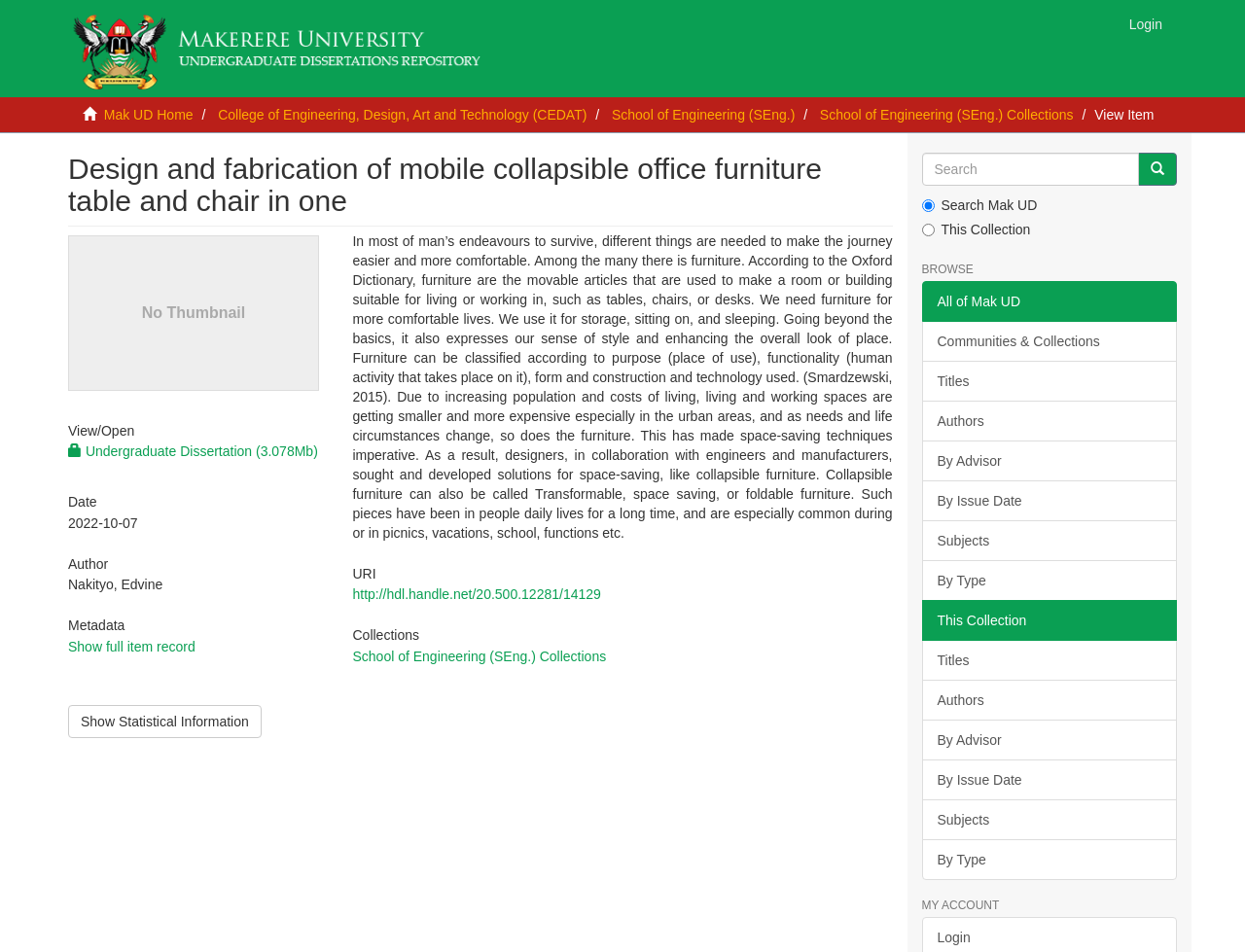Locate the bounding box coordinates of the element that should be clicked to execute the following instruction: "View the full item record".

[0.055, 0.671, 0.157, 0.687]